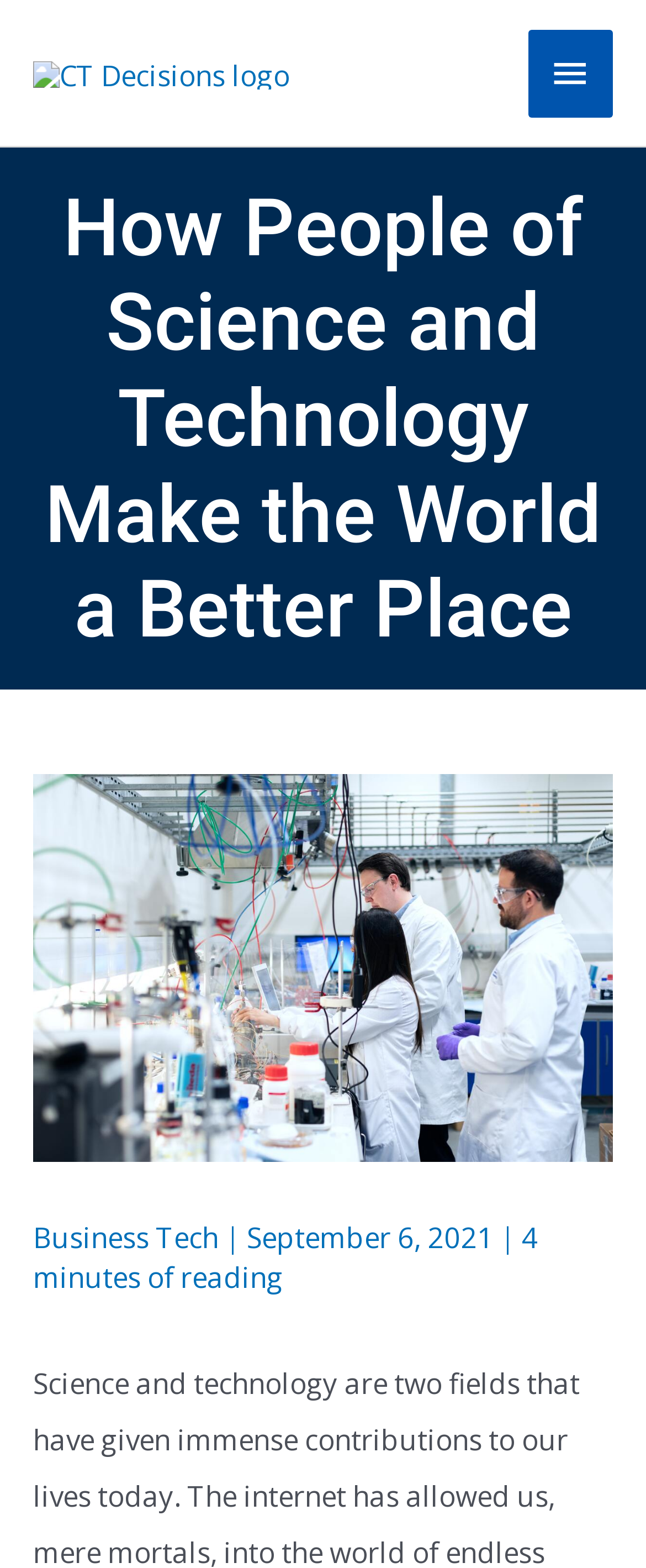What is the logo of the website?
Please give a well-detailed answer to the question.

The logo of the website is located at the top left corner of the webpage, and it is an image with the text 'CT Decisions logo'.